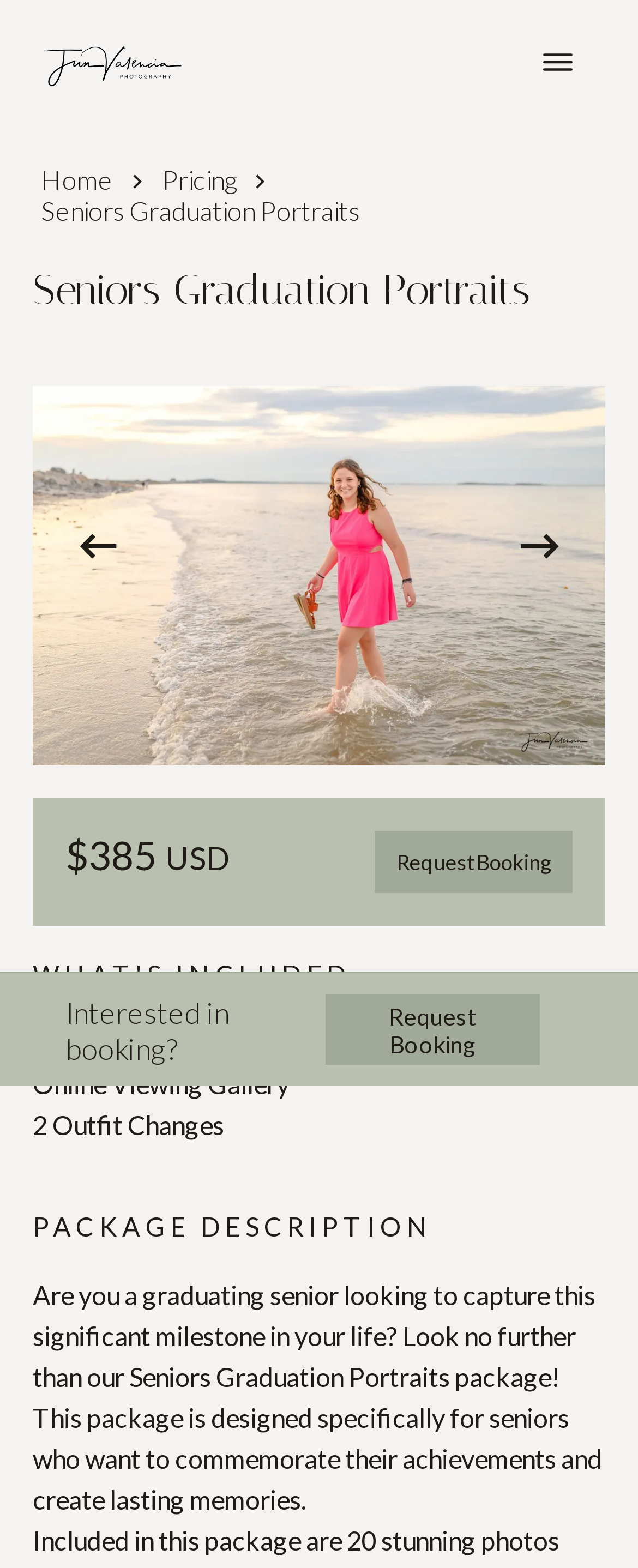Answer the question below in one word or phrase:
What is the price of the package?

$385 USD